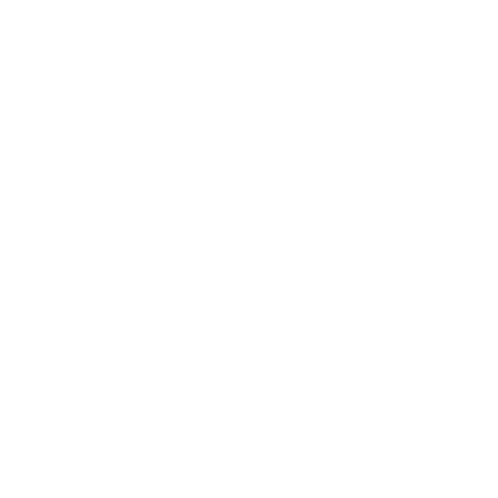Analyze the image and provide a detailed caption.

The image features Andrew Hoffman, who serves as the Chief Operating Officer (COO) and Lead Product Designer. Positioned under the "Our Team" section, this visual representation emphasizes his key roles within the organization. The layout suggests a clean and professional aesthetic, aligning with the overall branding of the company. The heading above the image reinforces the focus on team members, highlighting their contributions to the organization's success.